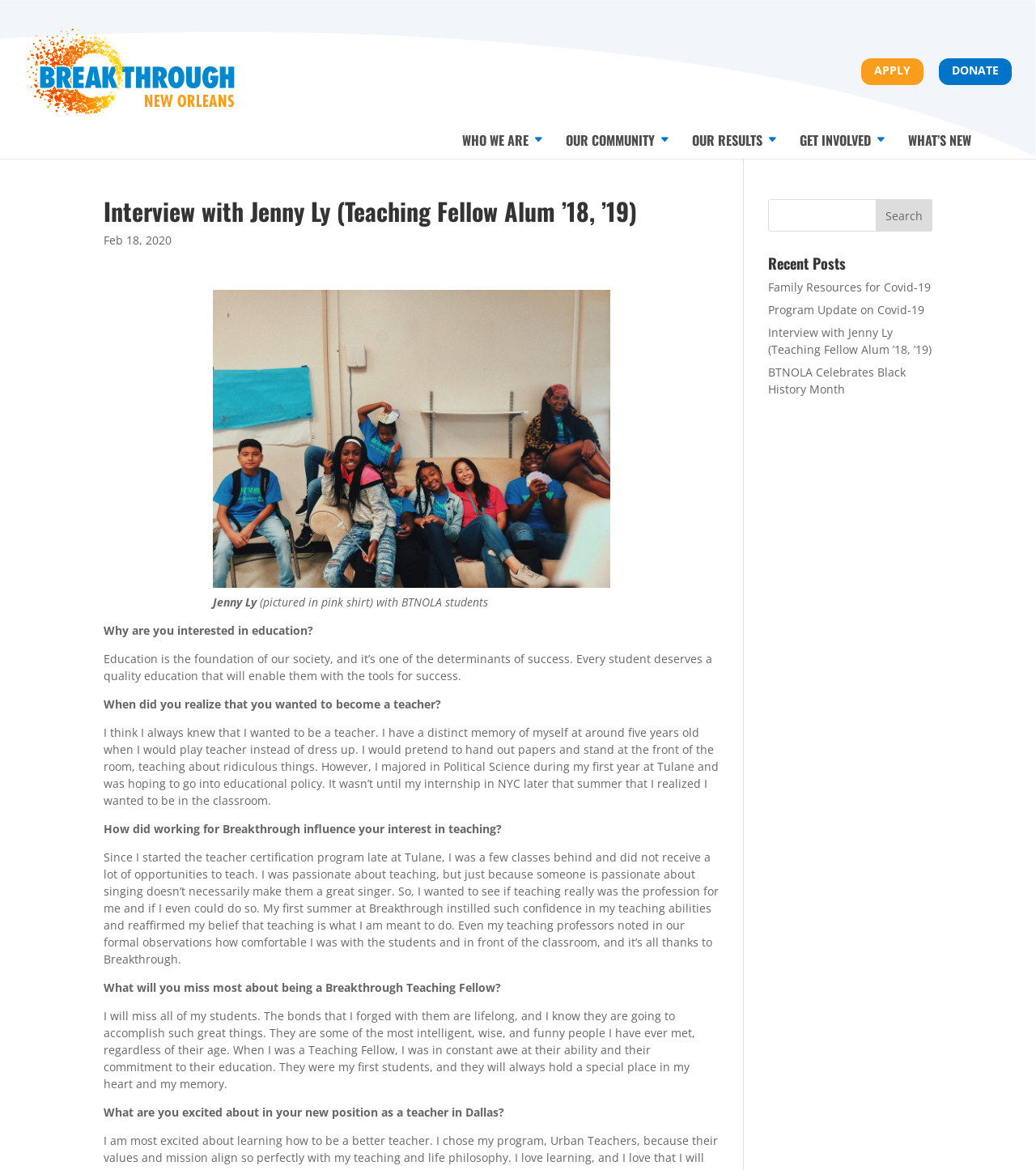Please locate the bounding box coordinates of the element that needs to be clicked to achieve the following instruction: "Check the Recent Posts". The coordinates should be four float numbers between 0 and 1, i.e., [left, top, right, bottom].

[0.741, 0.219, 0.9, 0.238]